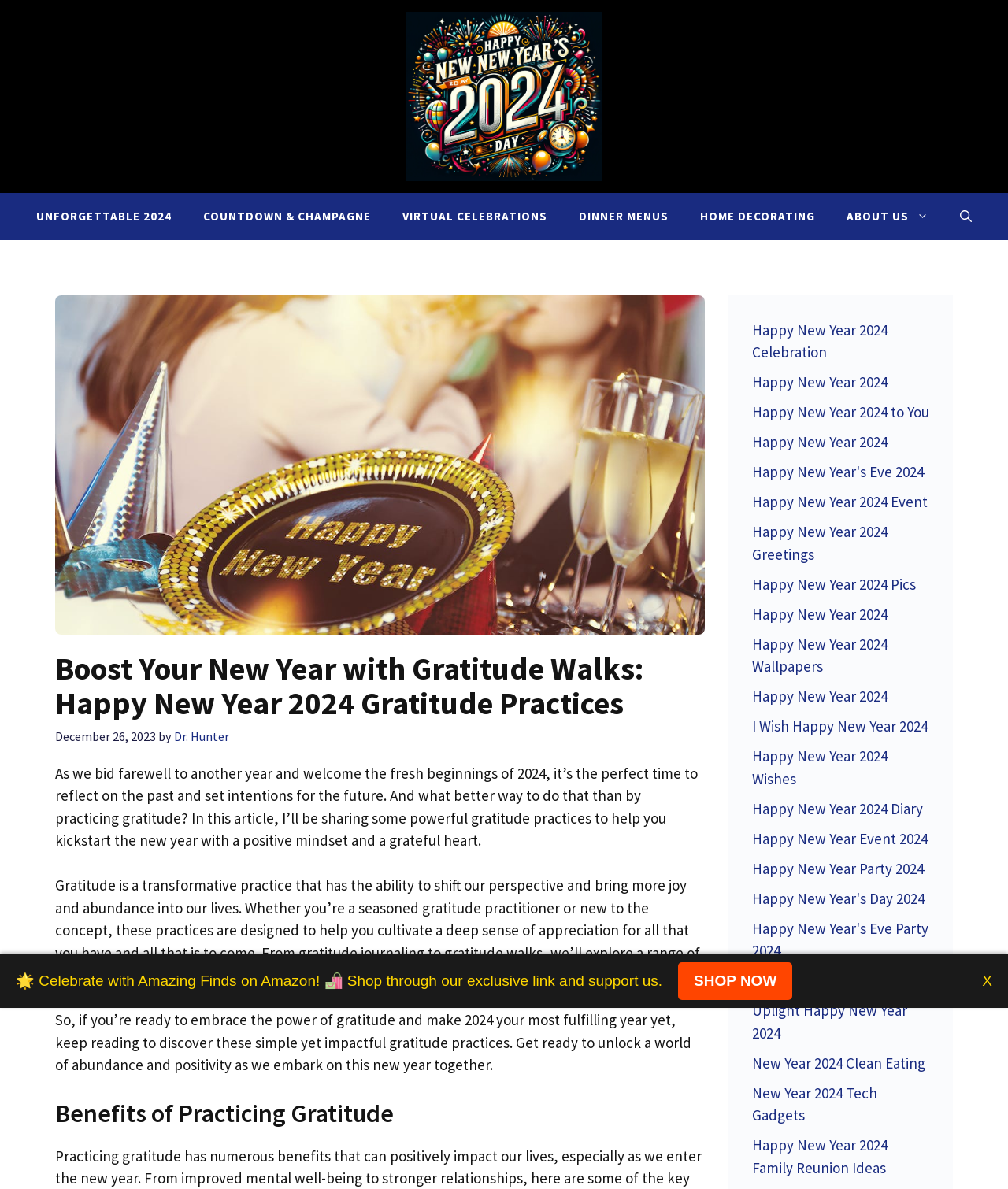Determine the bounding box coordinates for the area that needs to be clicked to fulfill this task: "Open the search". The coordinates must be given as four float numbers between 0 and 1, i.e., [left, top, right, bottom].

[0.937, 0.162, 0.98, 0.202]